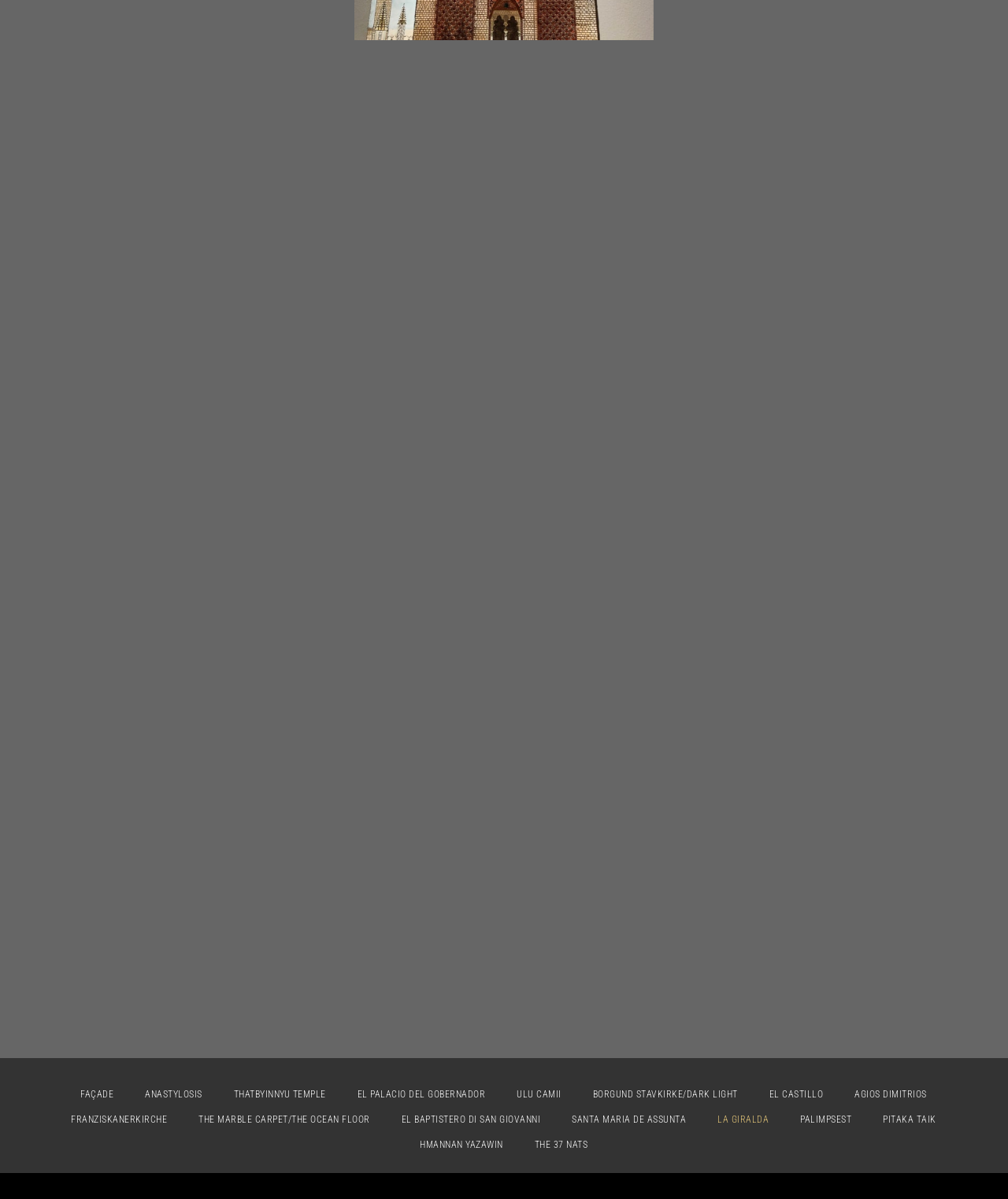How many links are at the bottom of the page?
Using the visual information, answer the question in a single word or phrase.

20